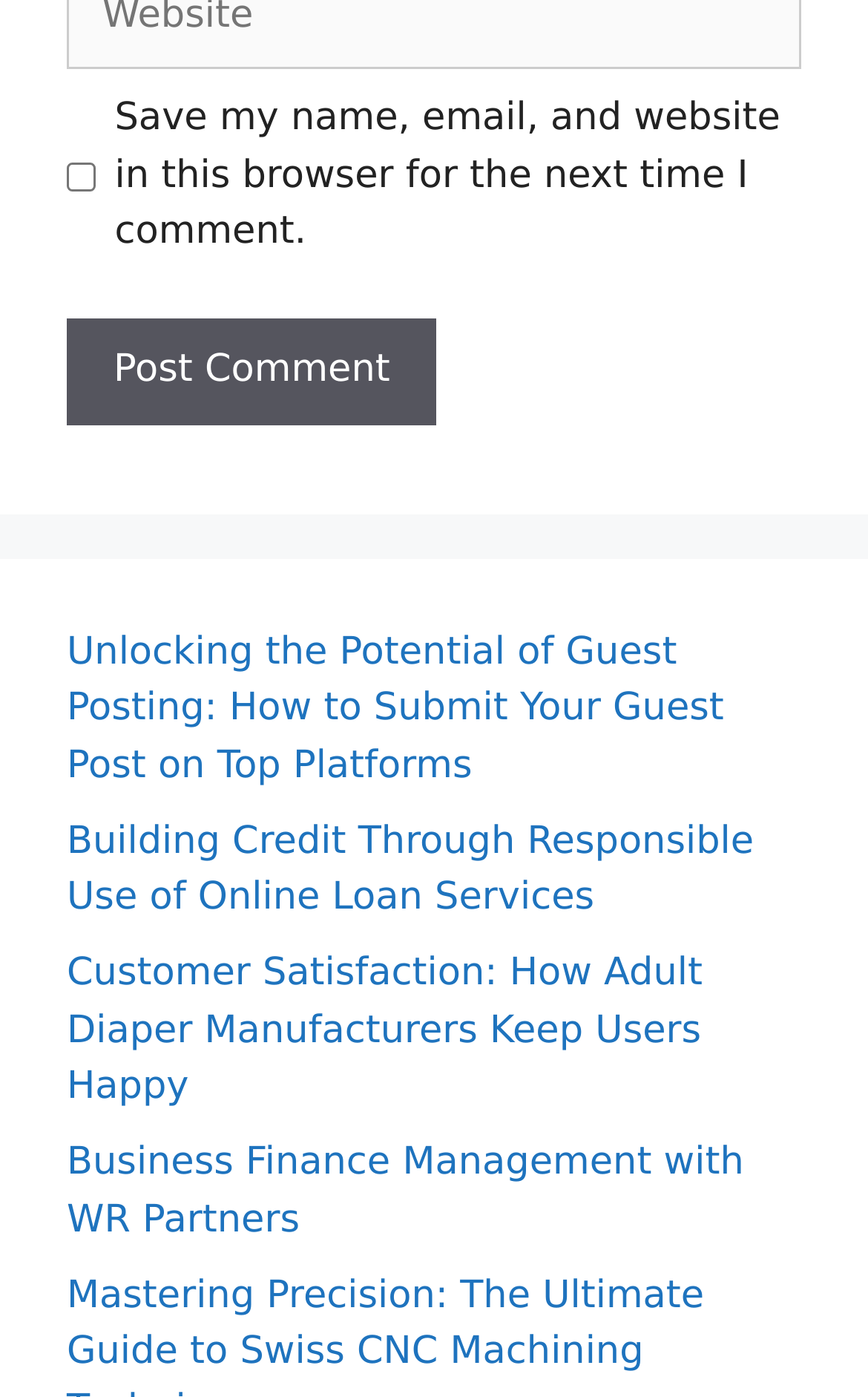Can you find the bounding box coordinates for the UI element given this description: "name="submit" value="Post Comment""? Provide the coordinates as four float numbers between 0 and 1: [left, top, right, bottom].

[0.077, 0.228, 0.503, 0.304]